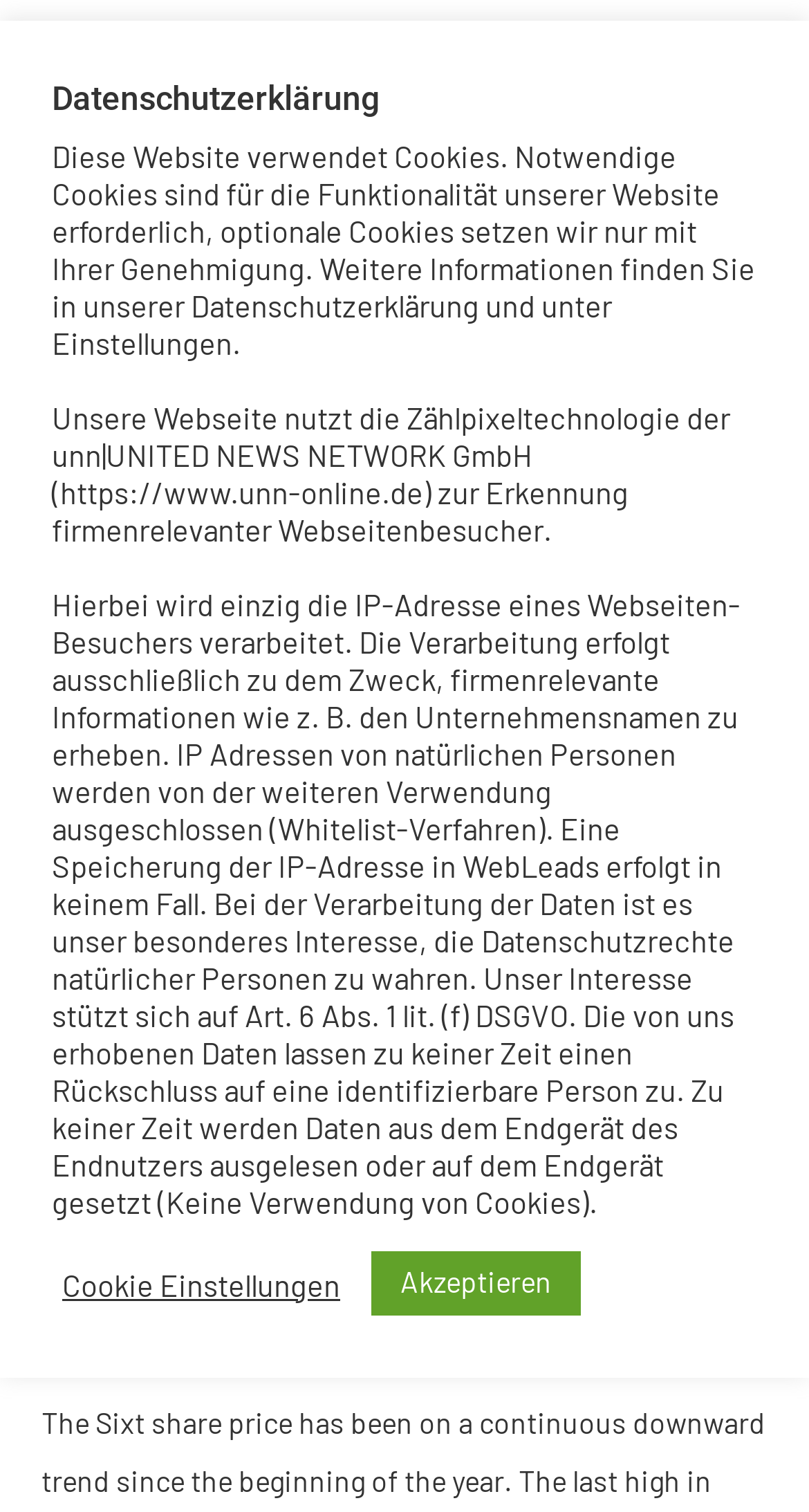Determine the bounding box coordinates for the UI element described. Format the coordinates as (top-left x, top-left y, bottom-right x, bottom-right y) and ensure all values are between 0 and 1. Element description: Cookie Einstellungen

[0.077, 0.836, 0.421, 0.861]